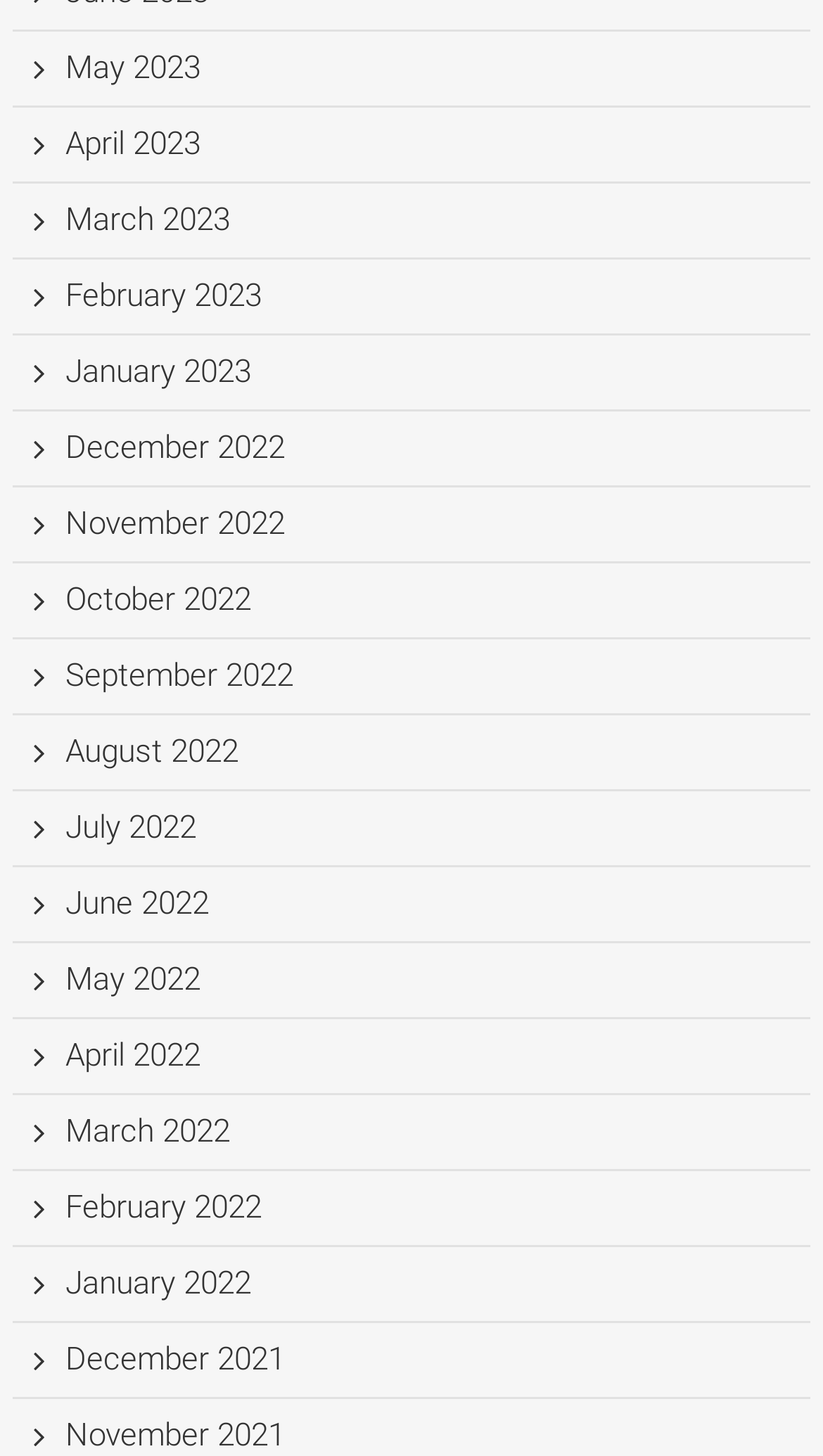Find the bounding box coordinates of the clickable region needed to perform the following instruction: "Check Arkansas Taxable Sales". The coordinates should be provided as four float numbers between 0 and 1, i.e., [left, top, right, bottom].

None